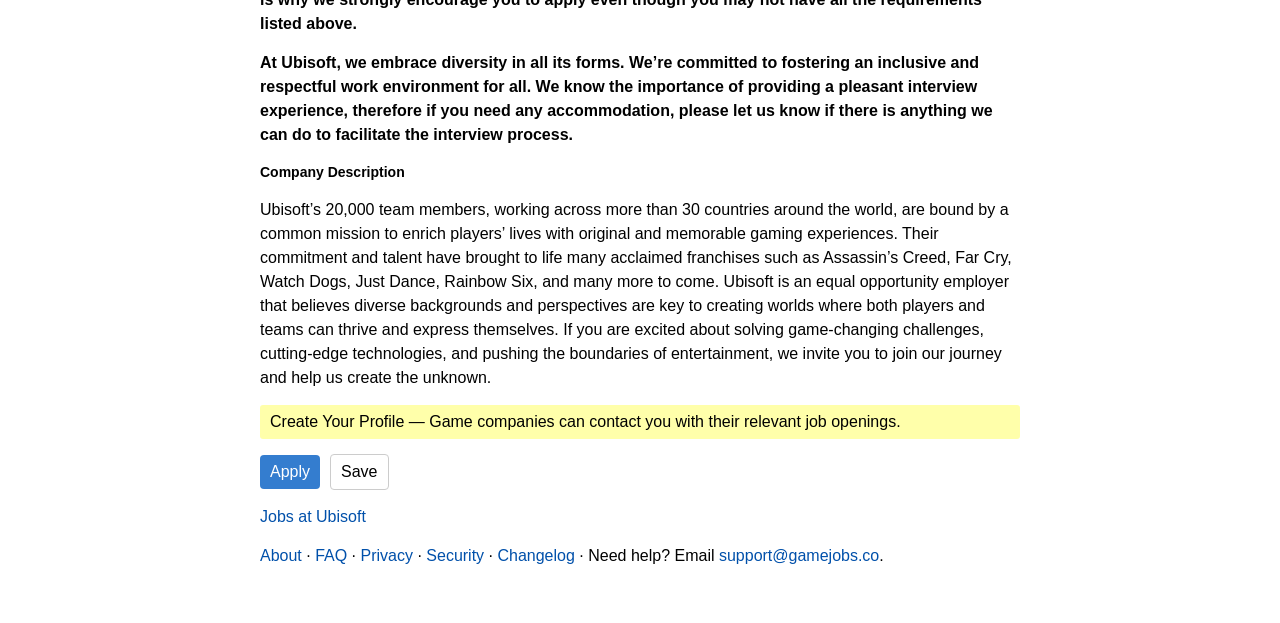What is the company's mission?
Give a detailed and exhaustive answer to the question.

The company's mission is mentioned in the StaticText element with ID 85, which states that Ubisoft's team members are bound by a common mission to enrich players' lives with original and memorable gaming experiences.